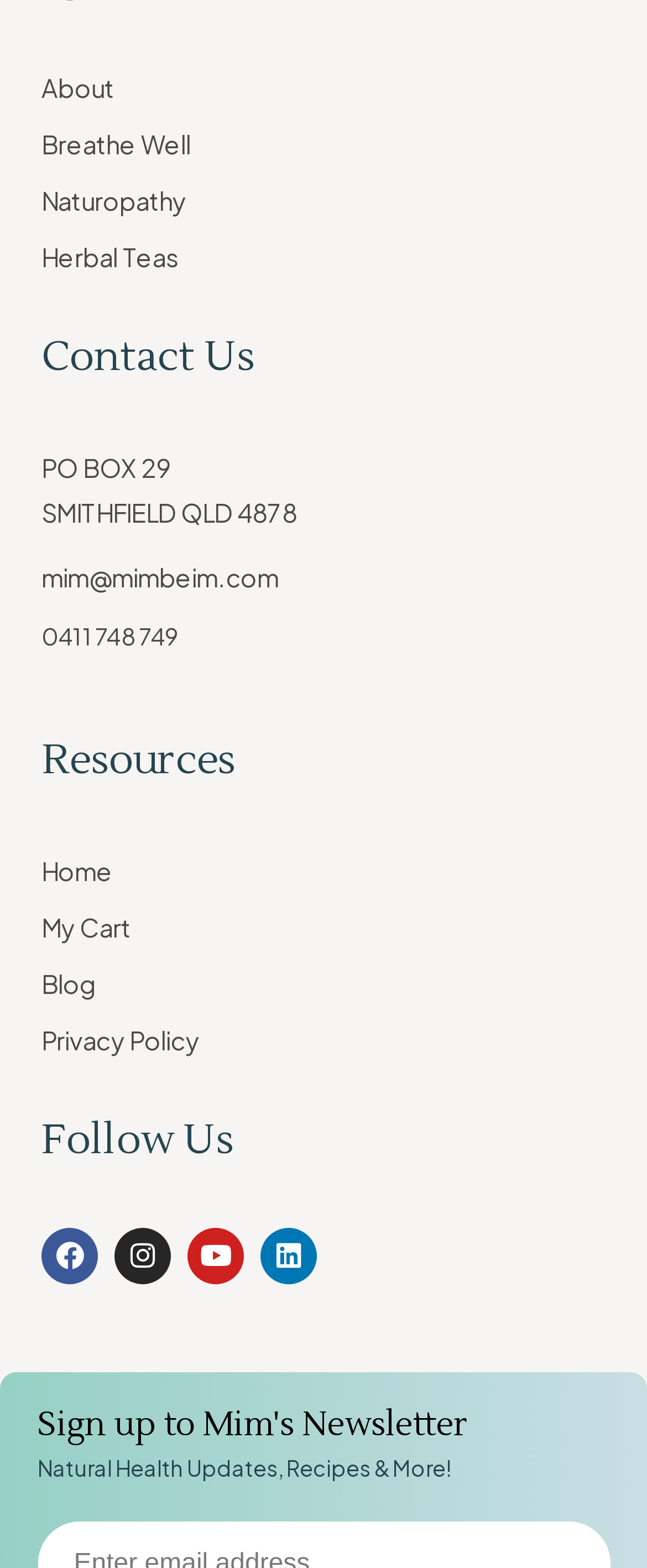What is the contact email?
Refer to the image and provide a one-word or short phrase answer.

mim@mimbeim.com